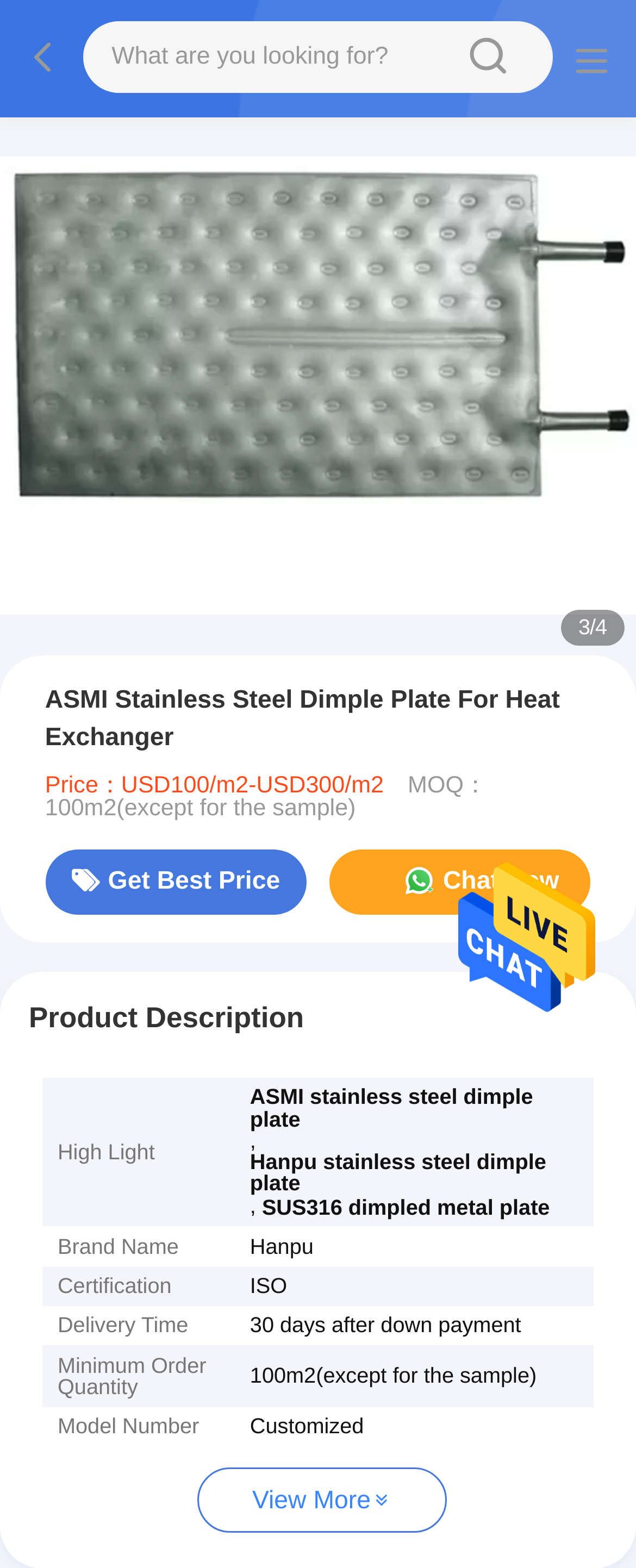Extract the bounding box coordinates for the described element: "sousou text". The coordinates should be represented as four float numbers between 0 and 1: [left, top, right, bottom].

[0.672, 0.016, 0.864, 0.057]